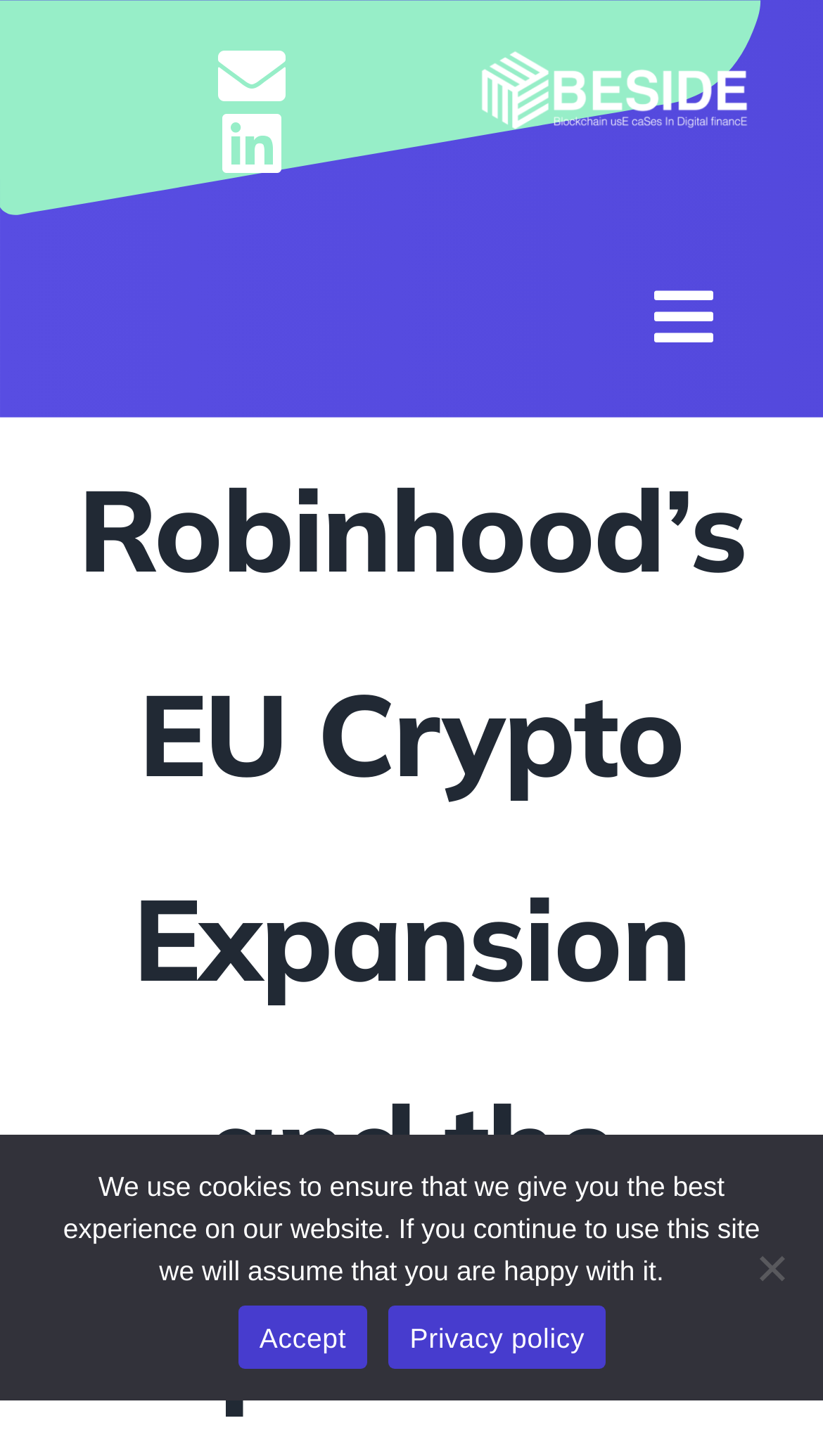Detail the various sections and features of the webpage.

The webpage appears to be an article or blog post discussing Robinhood's recent announcement to introduce cryptocurrency trading in the European Union. 

At the top left of the page, there is a link to send an email to "info@besideproject.eu" and a link to the company's LinkedIn page. To the right of these links, there is a horizontal white logo of Beside. 

Below these elements, there is a navigation menu with a toggle button on the right side. The menu contains links to various sections of the website, including Home, Project, Partners, Activities, Results, News, and English. The English link has a corresponding image next to it. 

The main content of the webpage is not explicitly described in the accessibility tree, but based on the meta description, it likely discusses the implications of Robinhood's cryptocurrency trading expansion in the European Union on the financial sector.

At the bottom of the page, there is a cookie notice dialog with a message explaining the use of cookies on the website. The dialog contains links to accept the cookies and to view the privacy policy, as well as a "No" button.